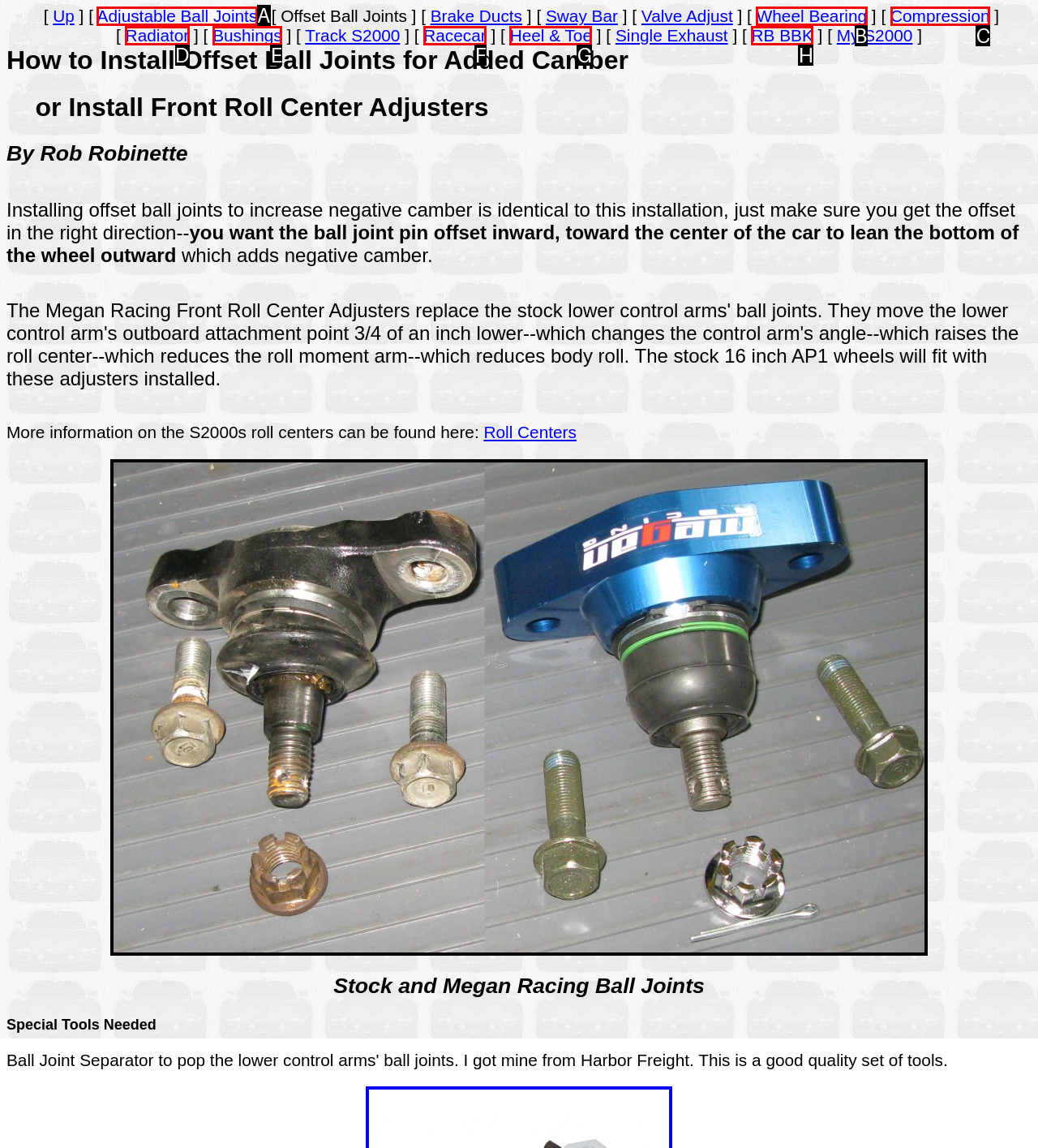Choose the option that aligns with the description: Compression
Respond with the letter of the chosen option directly.

C